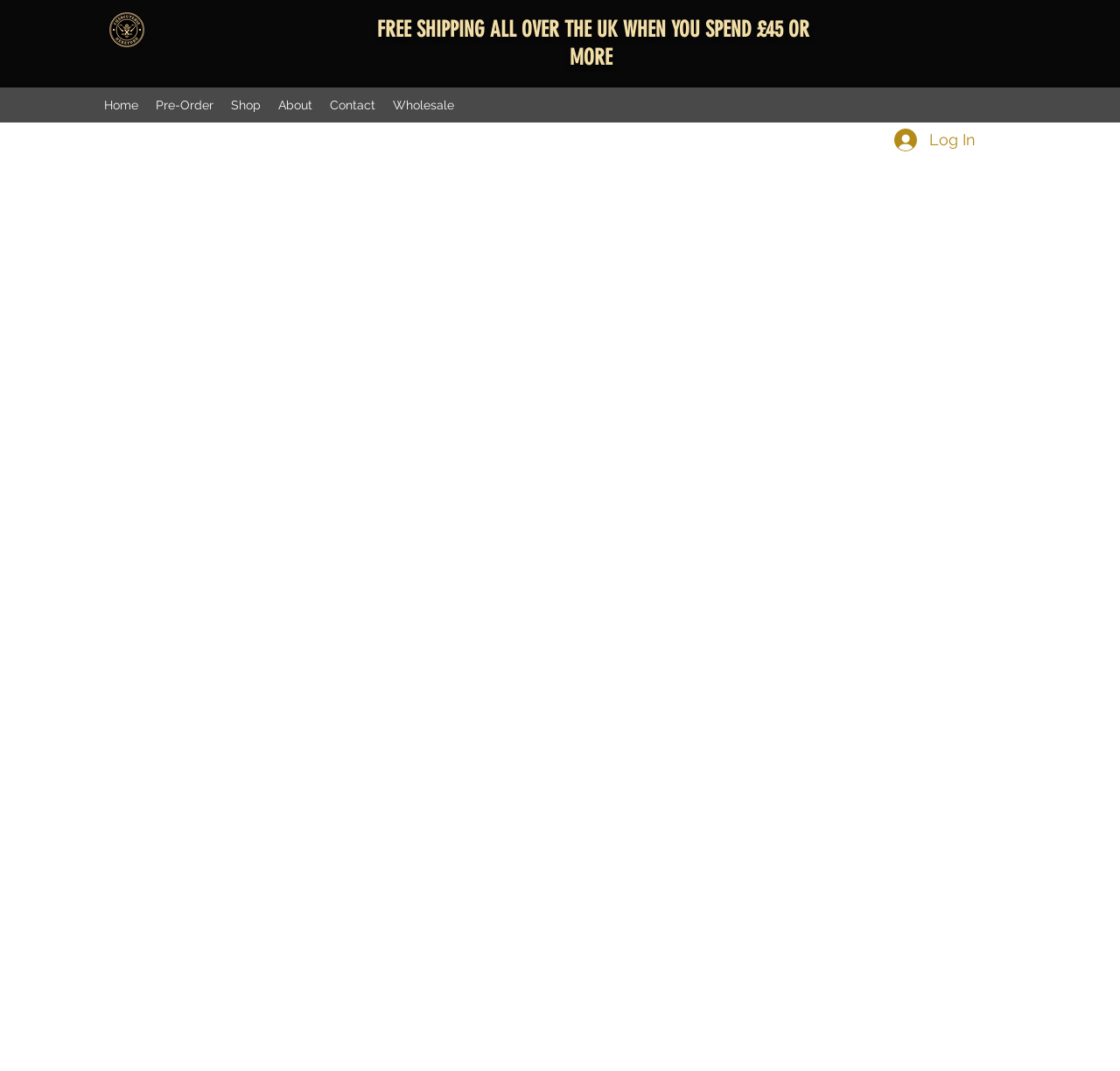Reply to the question with a single word or phrase:
Is the image 'RH5286 Trailer Graphics (1).png' a link?

Yes